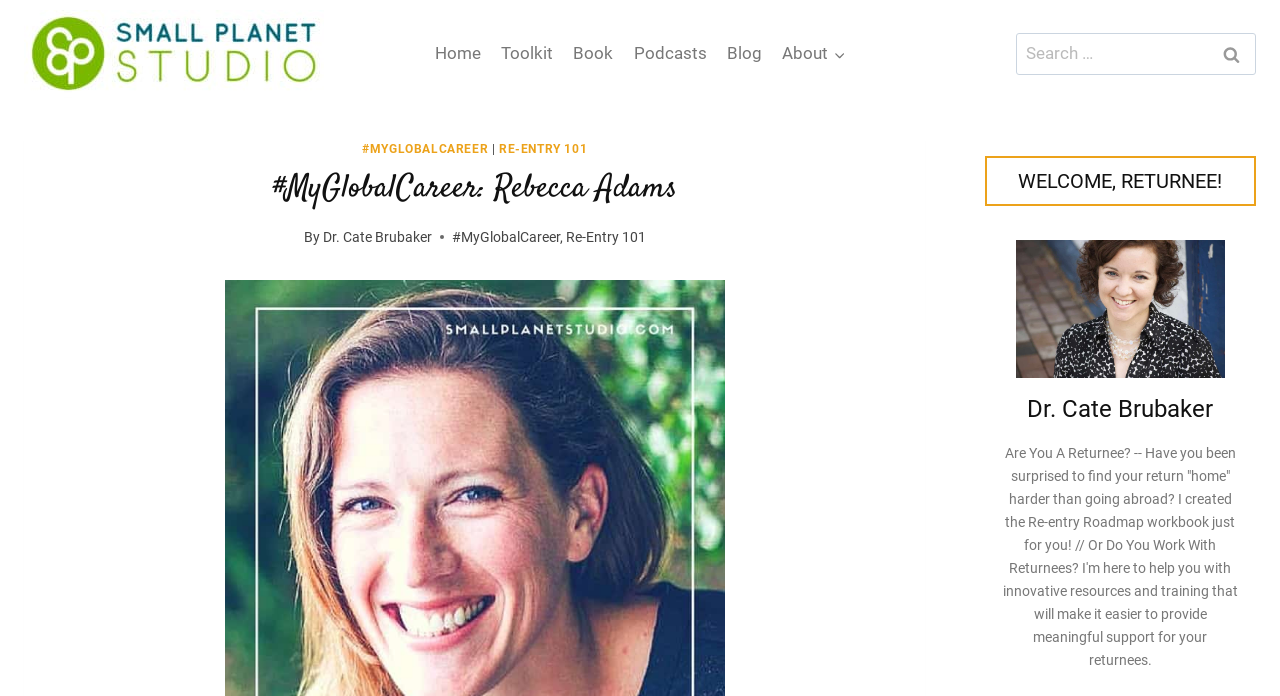Can you pinpoint the bounding box coordinates for the clickable element required for this instruction: "Click the SPS logo"? The coordinates should be four float numbers between 0 and 1, i.e., [left, top, right, bottom].

[0.019, 0.014, 0.253, 0.141]